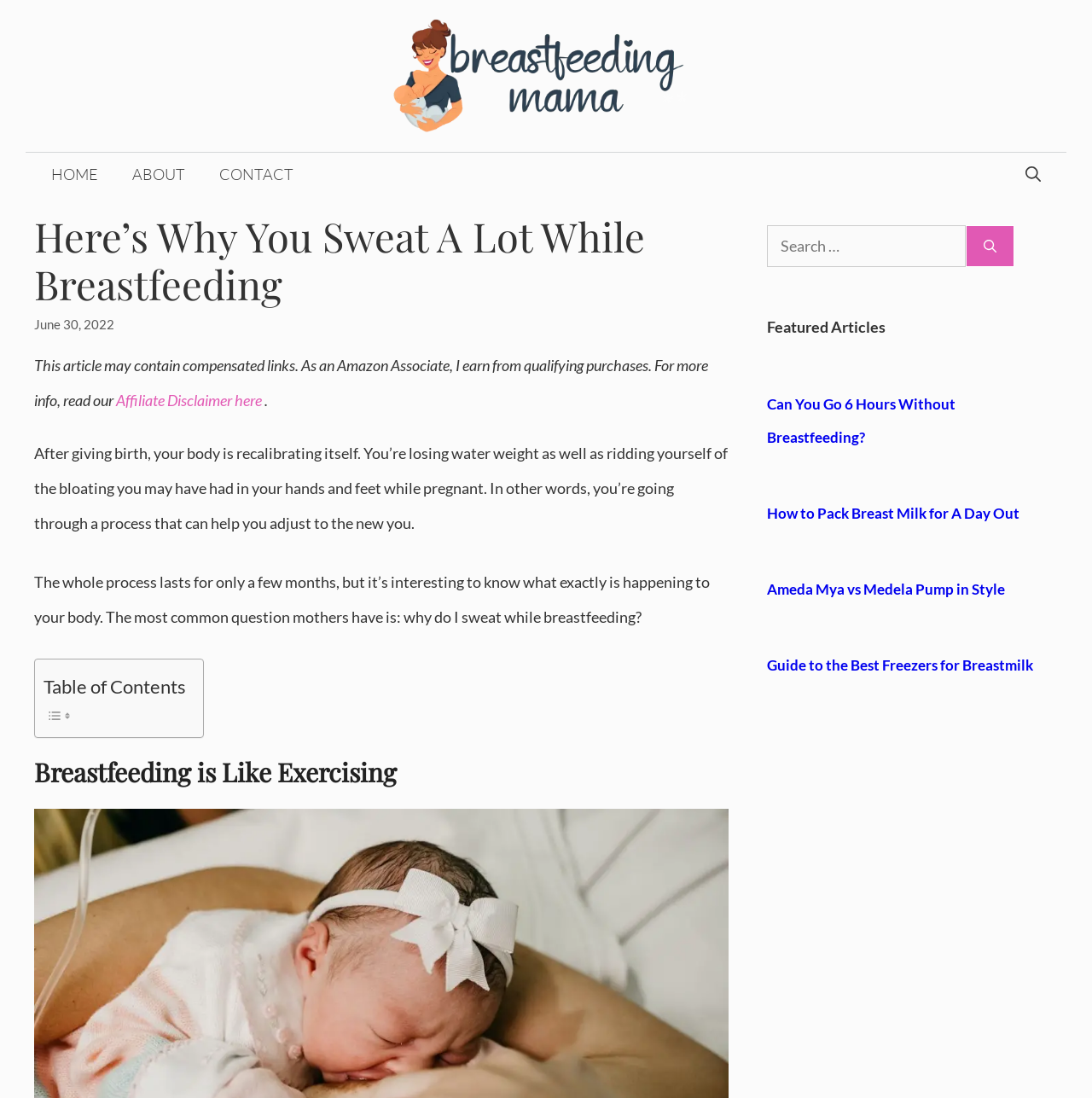Find the bounding box coordinates of the clickable area that will achieve the following instruction: "Read the 'Can You Go 6 Hours Without Breastfeeding?' article".

[0.702, 0.36, 0.875, 0.406]